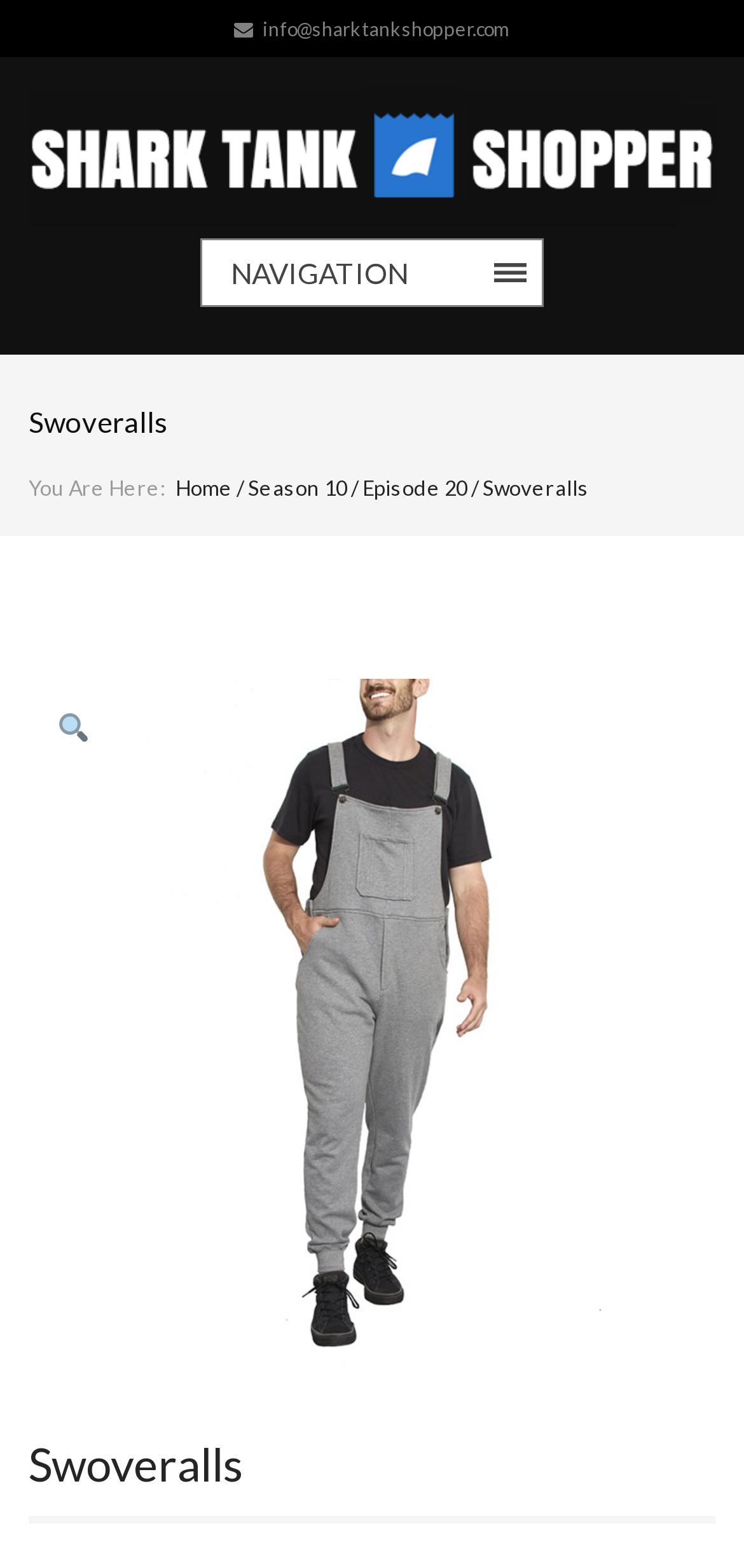Is the navigation menu expanded?
Provide a well-explained and detailed answer to the question.

I determined that the navigation menu is not expanded by checking the combobox element which has the property 'expanded' set to 'False'.